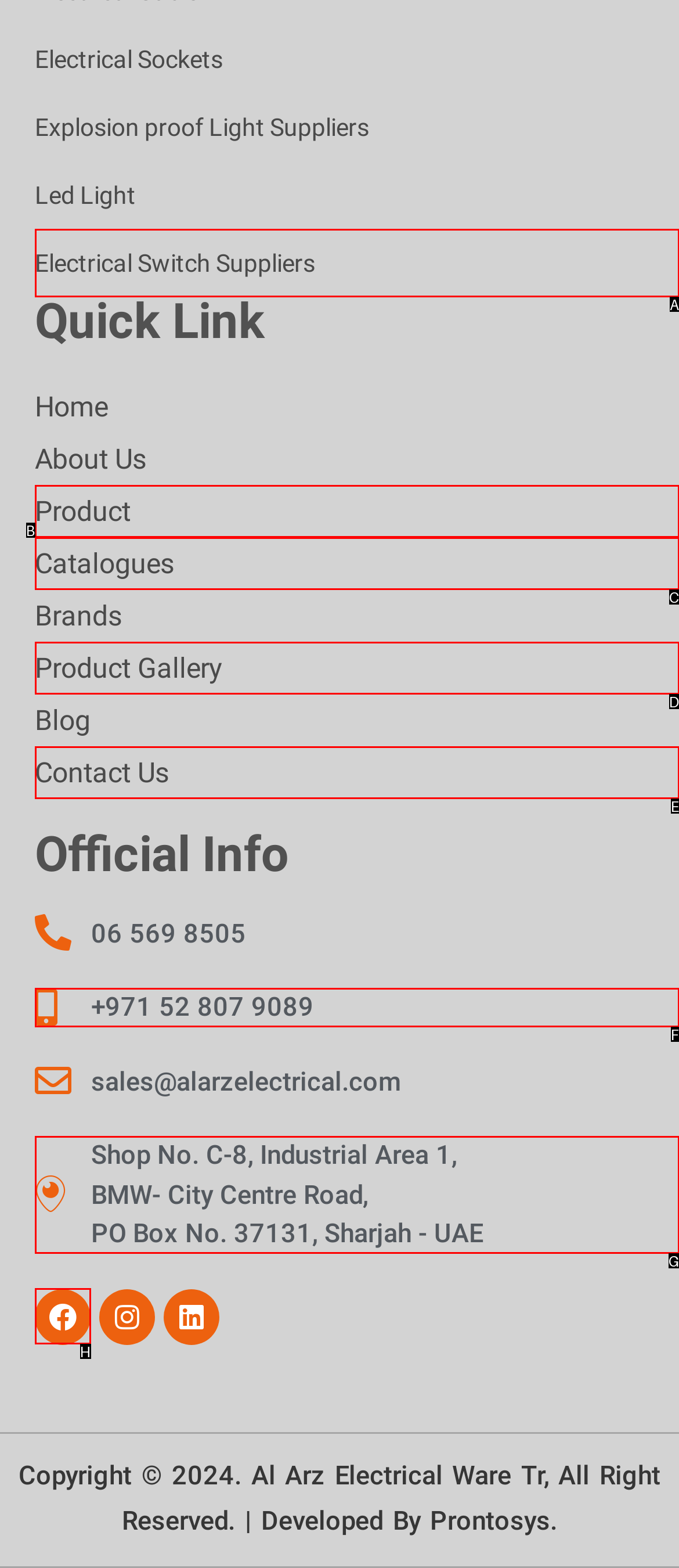From the provided choices, determine which option matches the description: +971 52 807 9089. Respond with the letter of the correct choice directly.

F